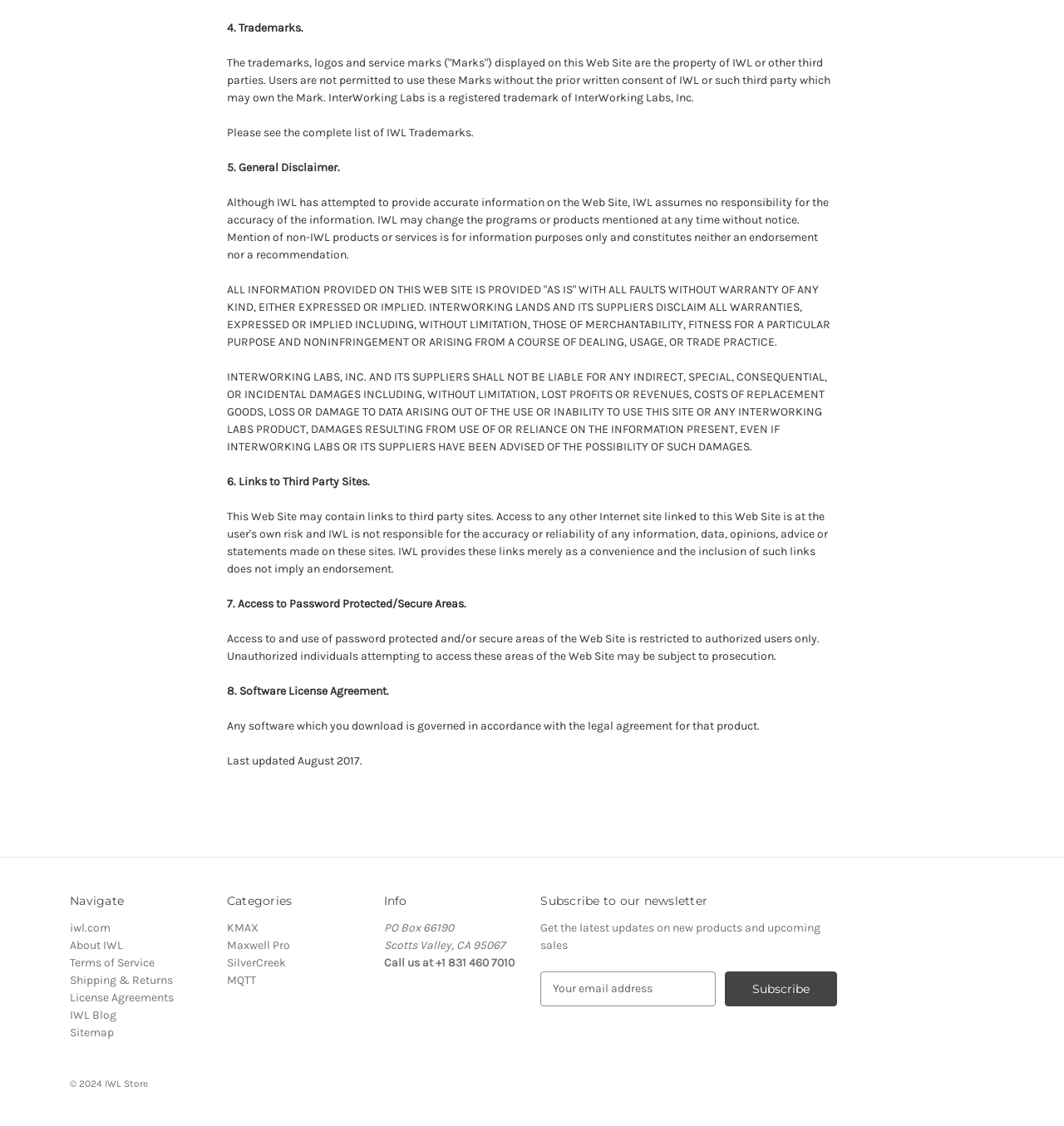What is the disclaimer for the information provided on this website?
Provide a one-word or short-phrase answer based on the image.

Provided 'as is' with all faults